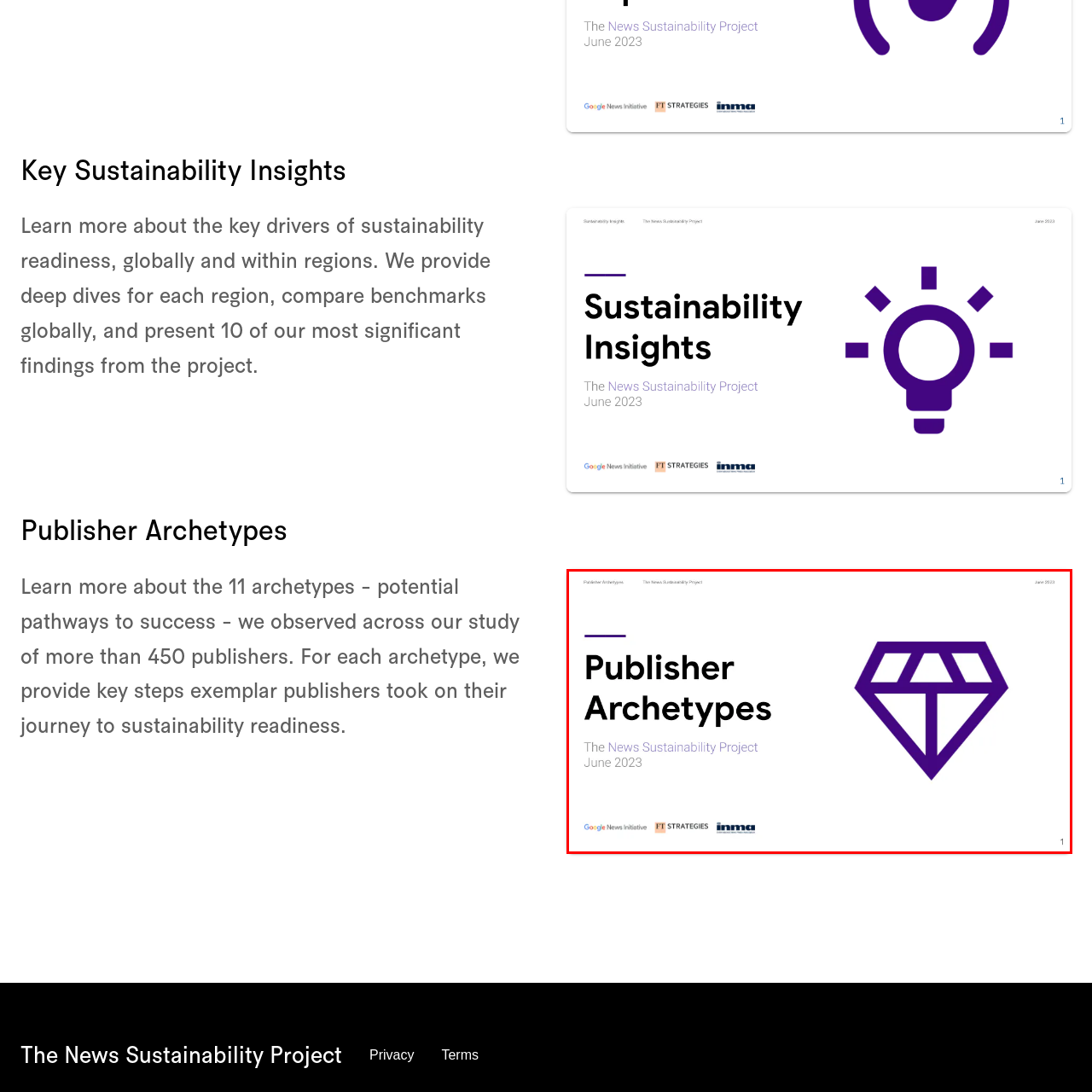Generate a detailed caption for the picture that is marked by the red rectangle.

This image represents the title slide for a presentation on "Publisher Archetypes," part of "The News Sustainability Project," dated June 2023. The slide prominently features a striking purple diamond graphic, symbolizing value and quality. To the left, bold text reads "Publisher Archetypes," suggesting a focus on diverse strategies publishers can adopt for enhanced sustainability. Below this, the subtitle indicates the project's overarching goal, reflecting a collaborative effort to explore pathways to success in the publishing industry. The slide is further adorned with logos of associated organizations, including Google News Initiative, FT Strategies, and INMA, underscoring the project's credibility and collaborative nature. This visual sets the stage for an in-depth exploration of key findings related to sustainability in publishing.